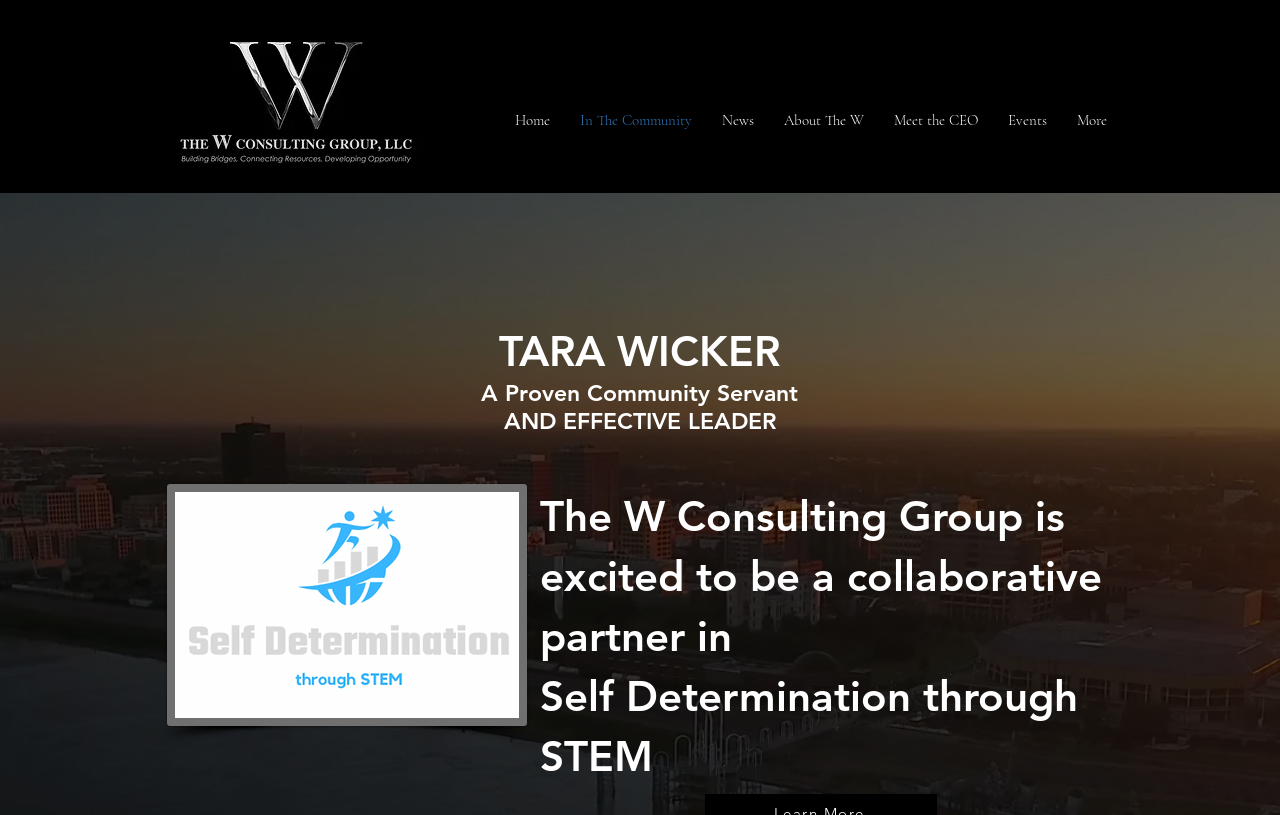What is the type of image located at the bottom of the webpage?
Please provide a comprehensive and detailed answer to the question.

I found the answer by looking at the generic element with the text 'sd.PNG' which has a bounding box coordinate of [0.13, 0.594, 0.412, 0.891], indicating that it is an image located at the bottom of the webpage.